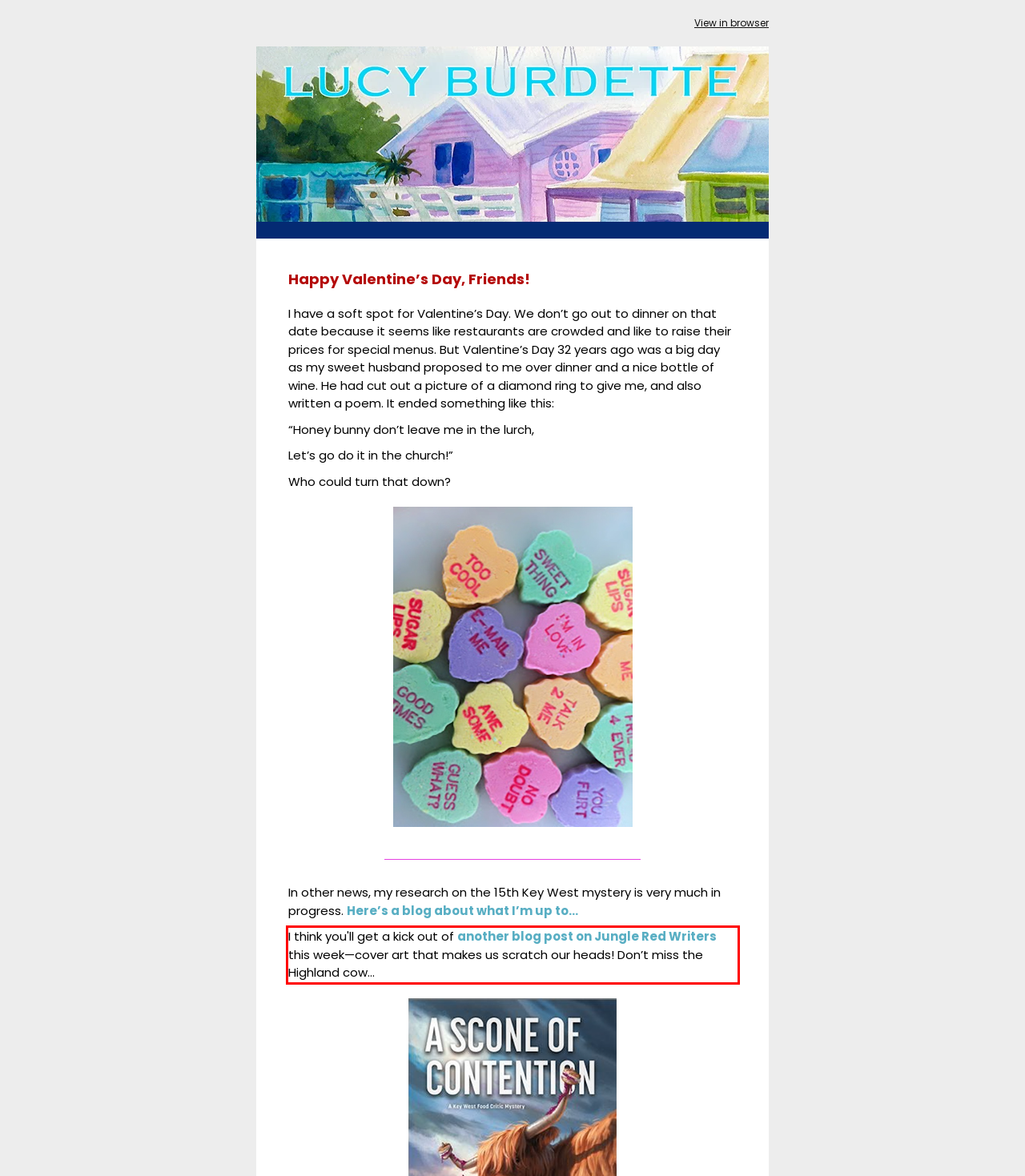Please look at the webpage screenshot and extract the text enclosed by the red bounding box.

I think you'll get a kick out of another blog post on Jungle Red Writers this week—cover art that makes us scratch our heads! Don’t miss the Highland cow…